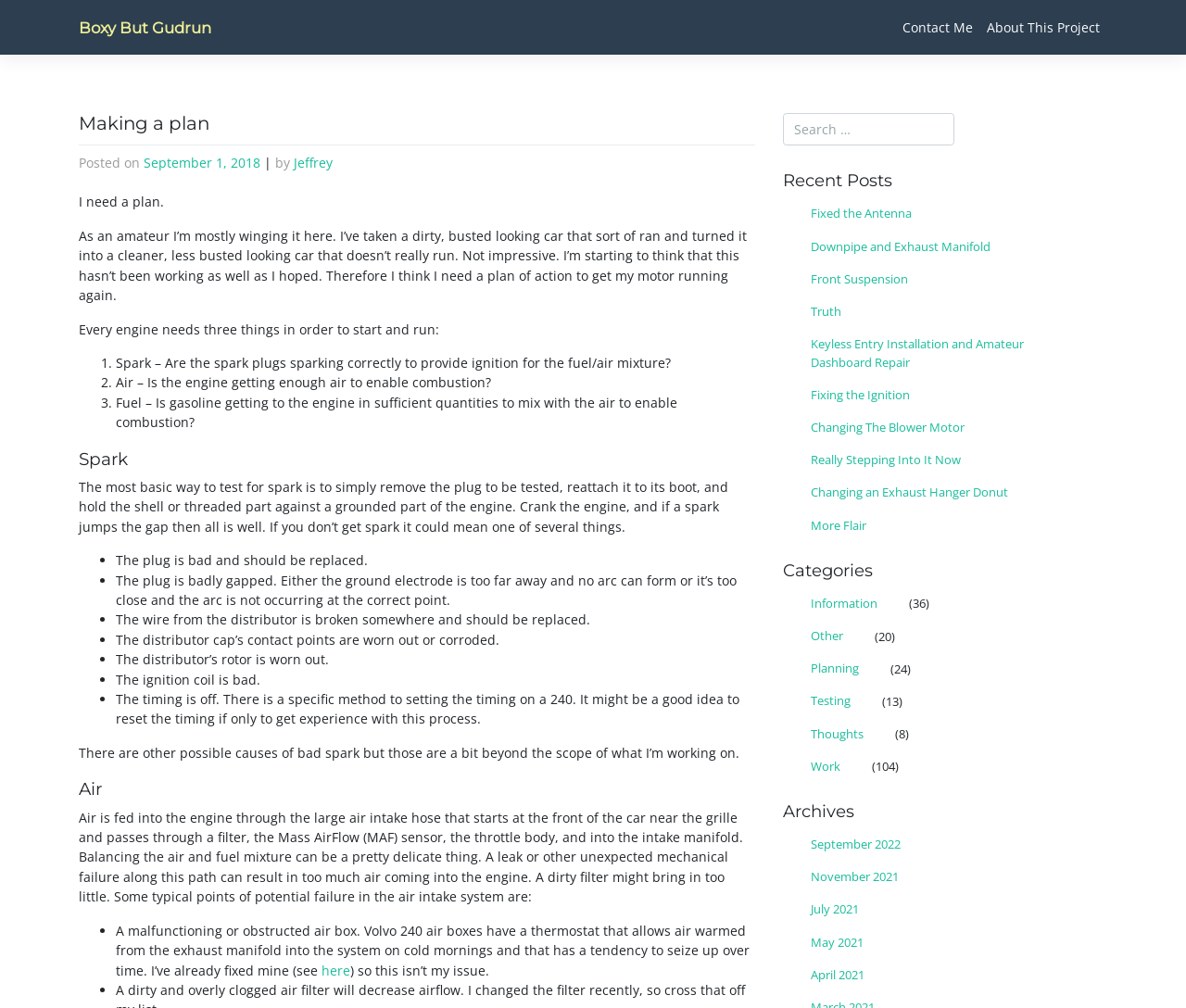Specify the bounding box coordinates of the area to click in order to follow the given instruction: "Search for something."

[0.66, 0.112, 0.934, 0.151]